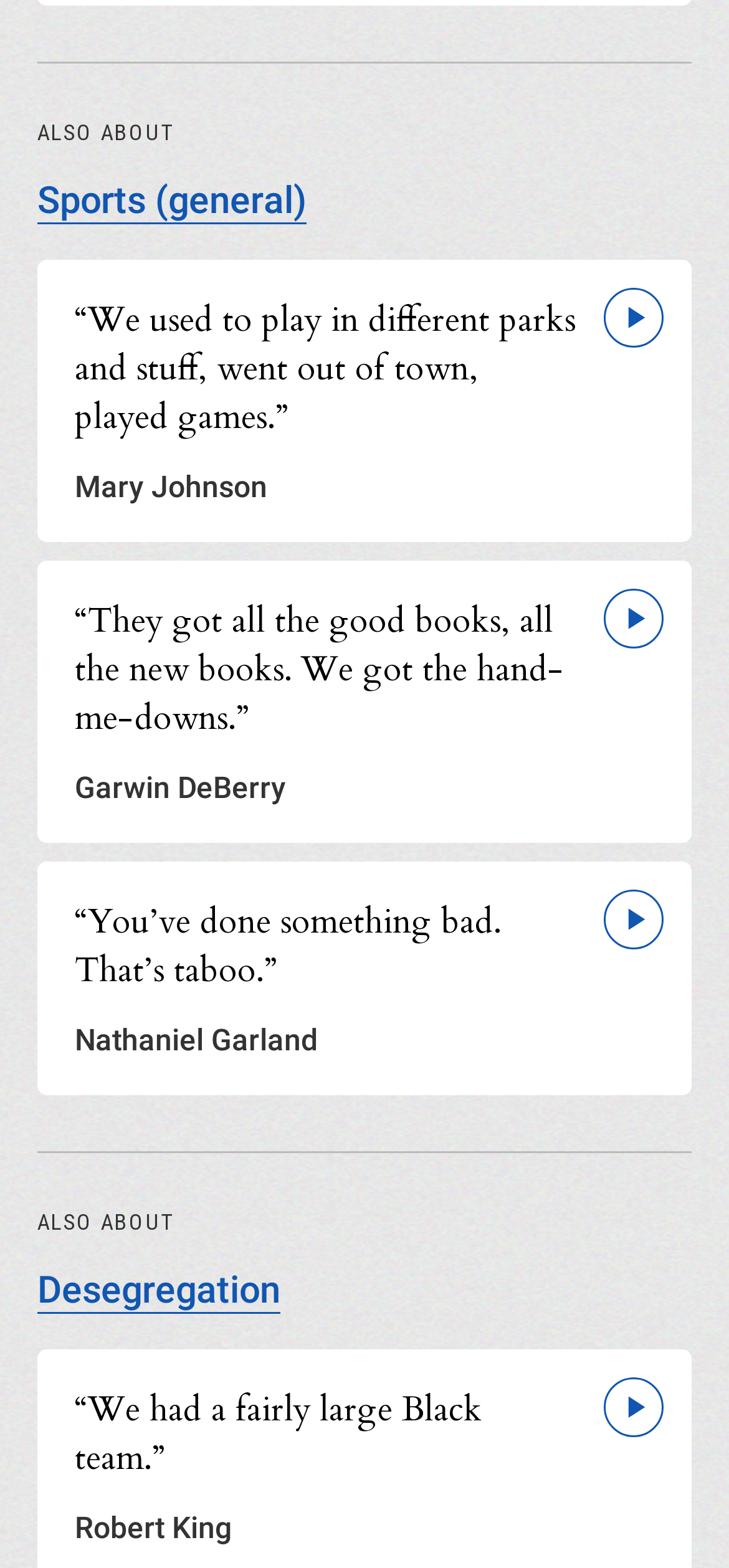Given the element description Desegregation, identify the bounding box coordinates for the UI element on the webpage screenshot. The format should be (top-left x, top-left y, bottom-right x, bottom-right y), with values between 0 and 1.

[0.051, 0.808, 0.385, 0.838]